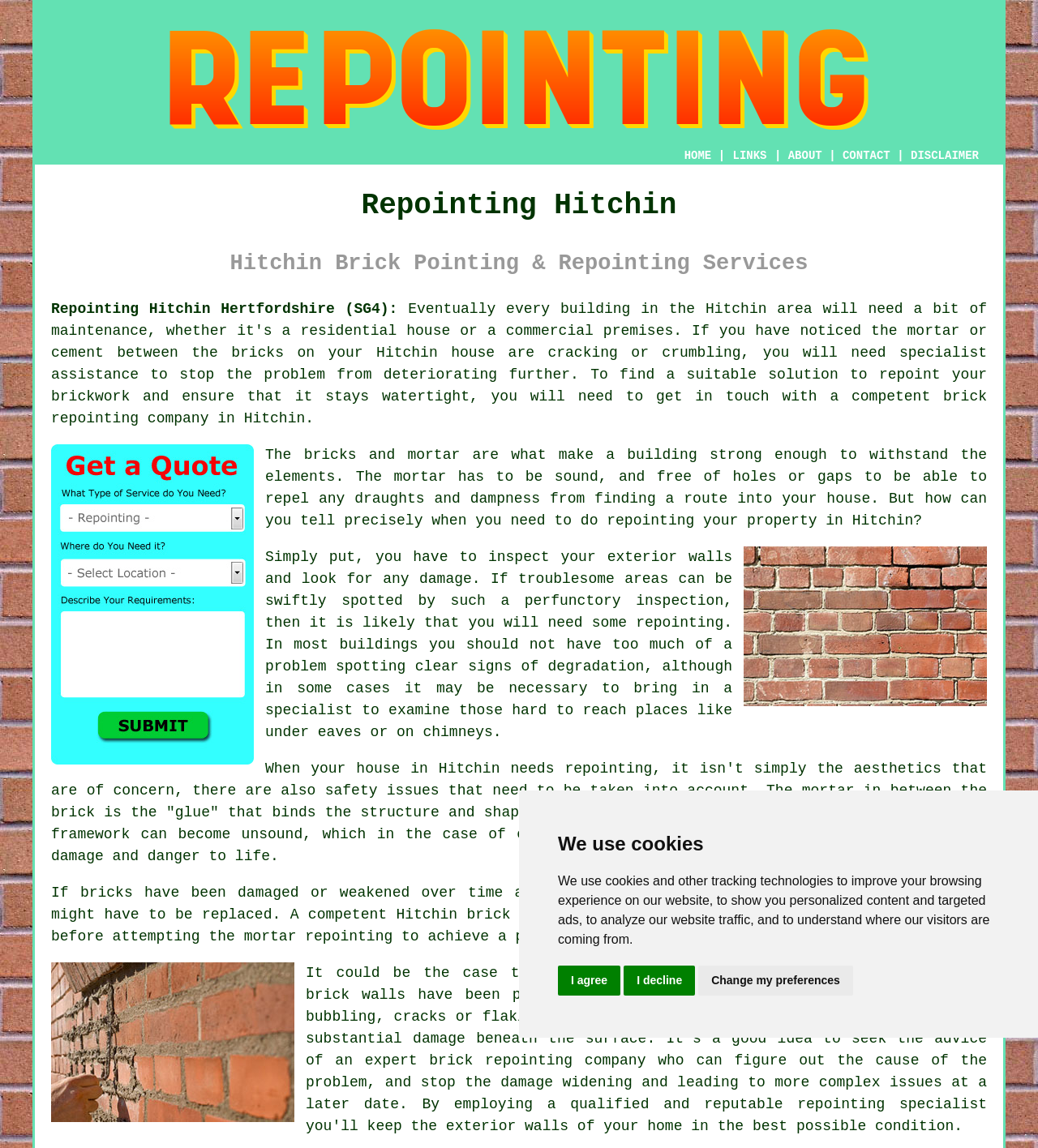Please give a succinct answer using a single word or phrase:
What is the purpose of repointing?

To repair mortar